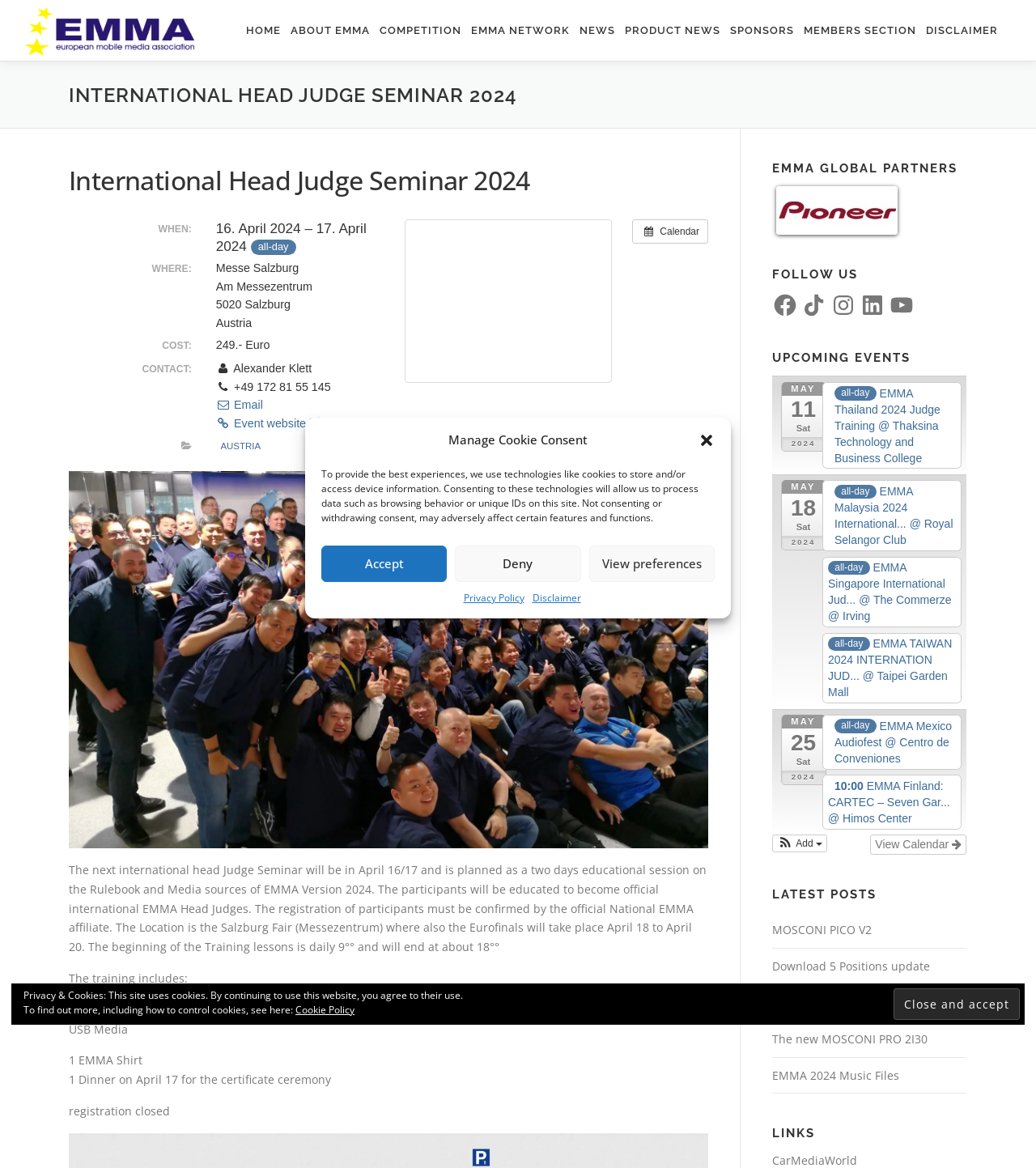Determine the bounding box coordinates for the region that must be clicked to execute the following instruction: "Follow EMMA on Facebook".

[0.745, 0.25, 0.77, 0.273]